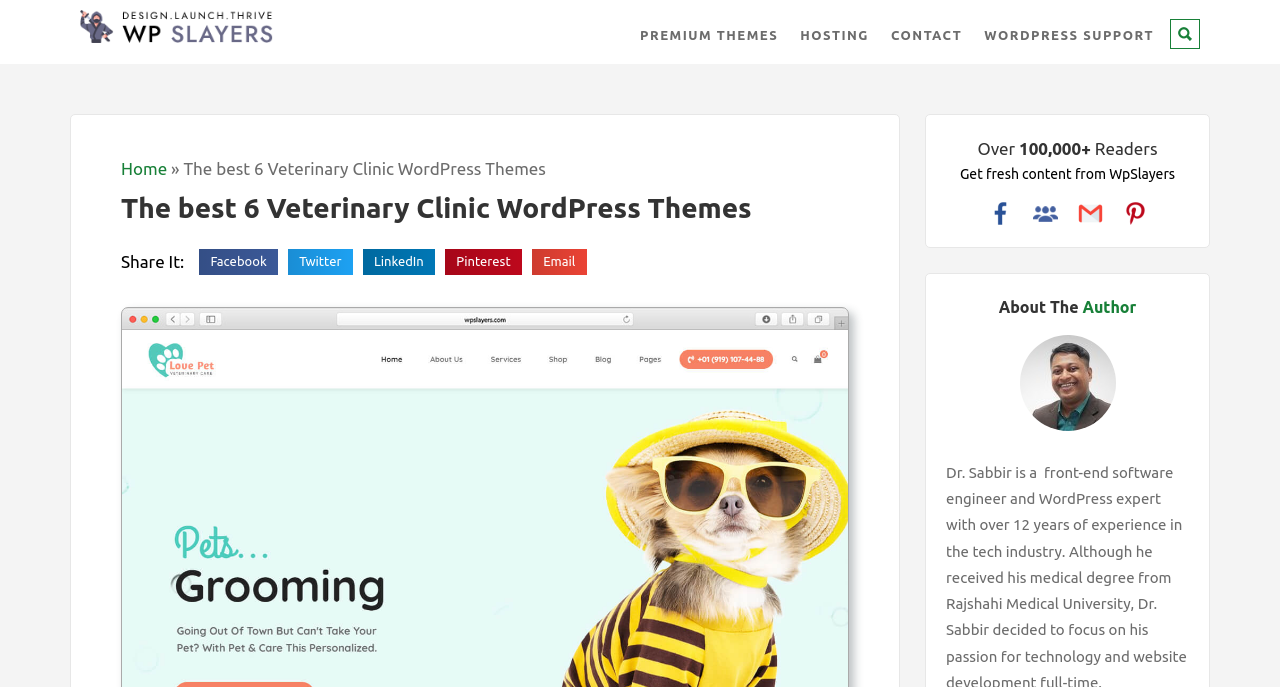Kindly determine the bounding box coordinates for the clickable area to achieve the given instruction: "Visit the 'CONTACT' page".

[0.695, 0.017, 0.753, 0.084]